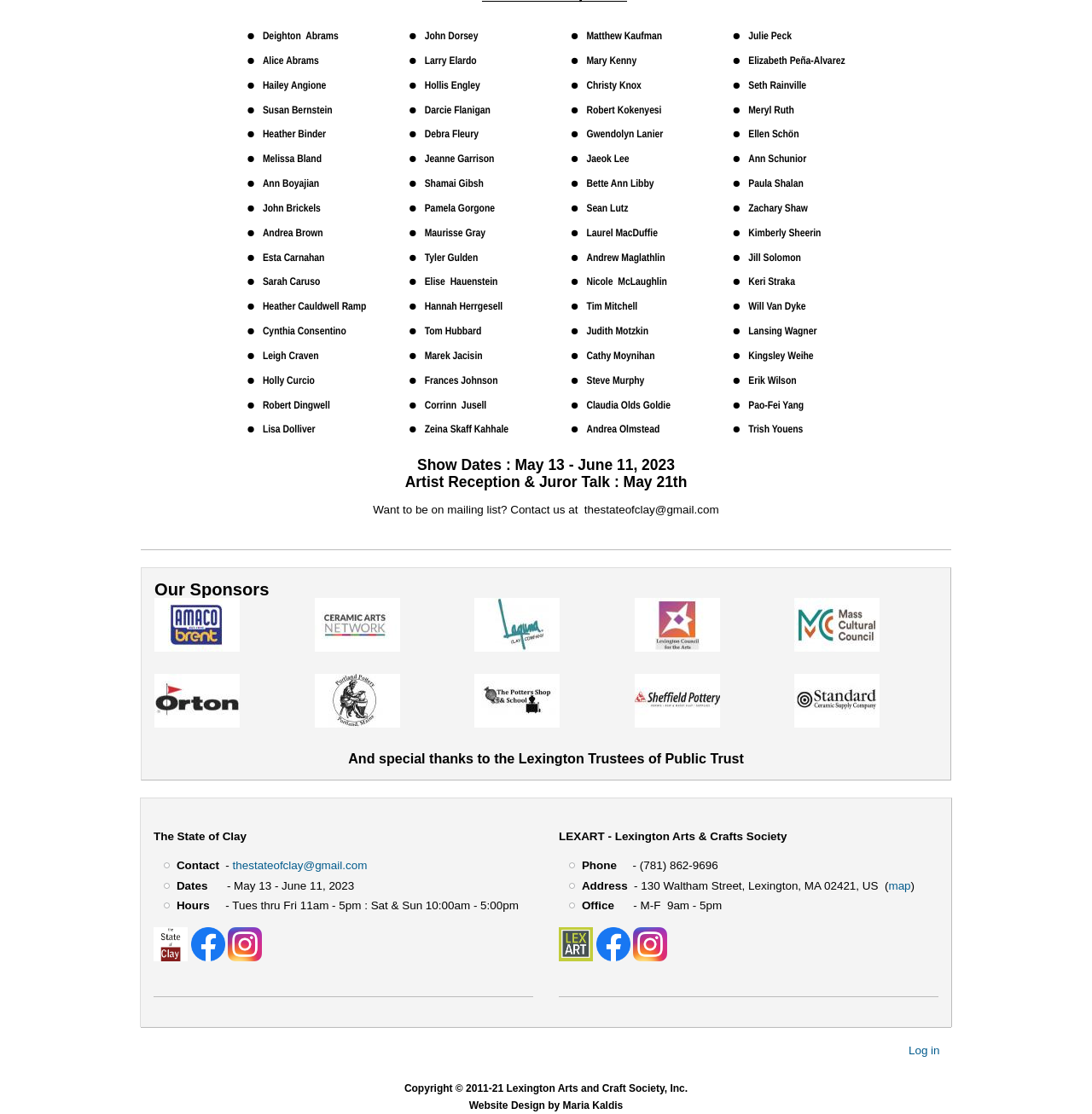What is the email address to contact for the mailing list? Analyze the screenshot and reply with just one word or a short phrase.

thestateofclay@gmail.com